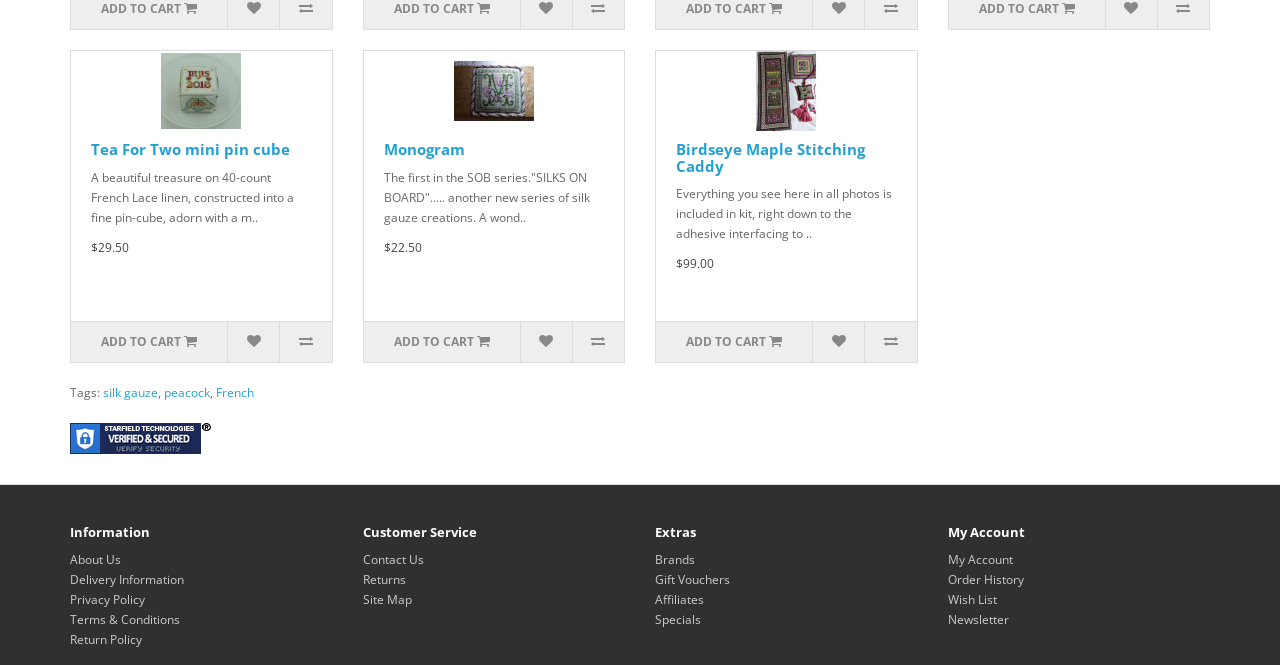Respond with a single word or phrase:
What are the categories listed at the bottom of the page?

Information, Customer Service, Extras, My Account